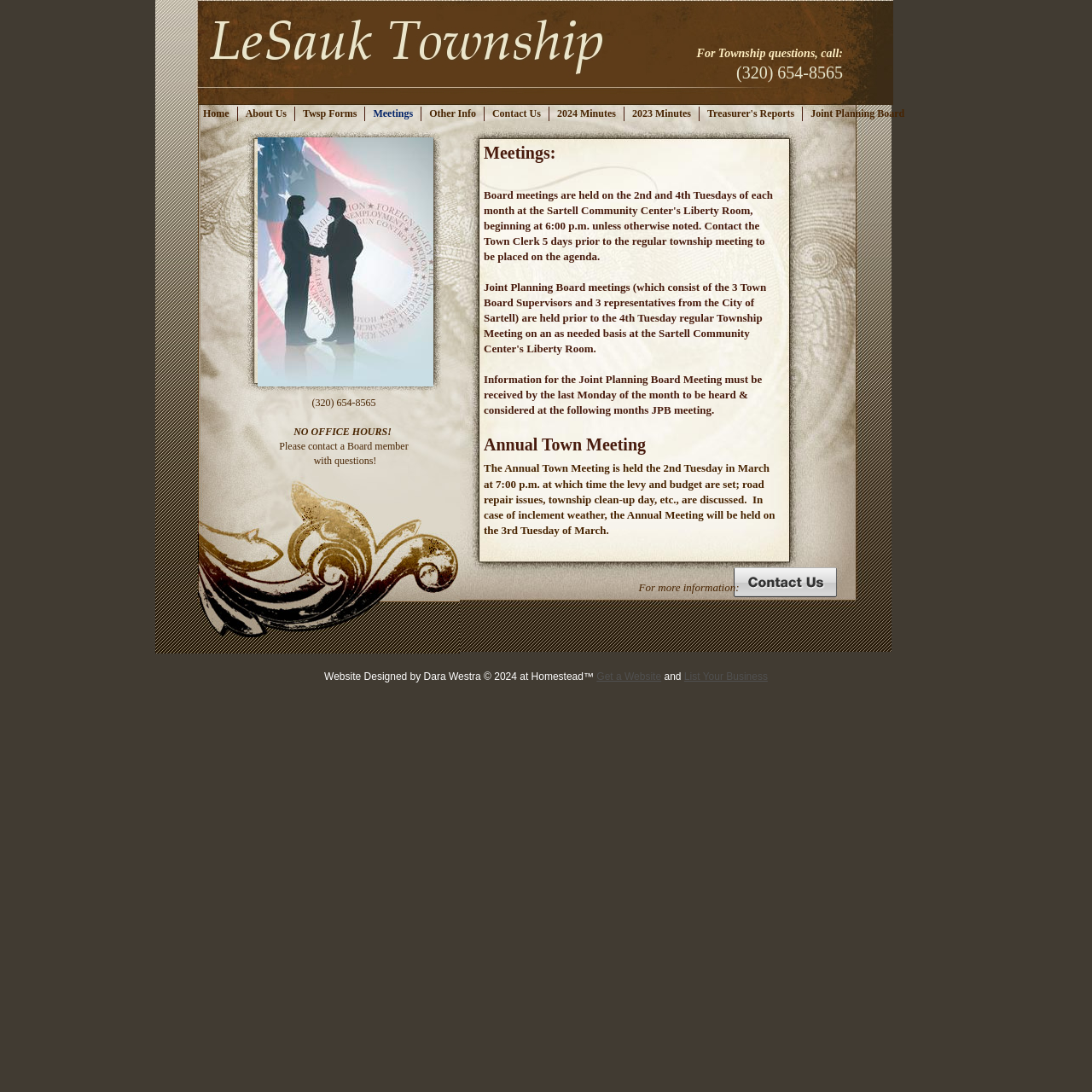Who designed the website?
Look at the screenshot and give a one-word or phrase answer.

Dara Westra